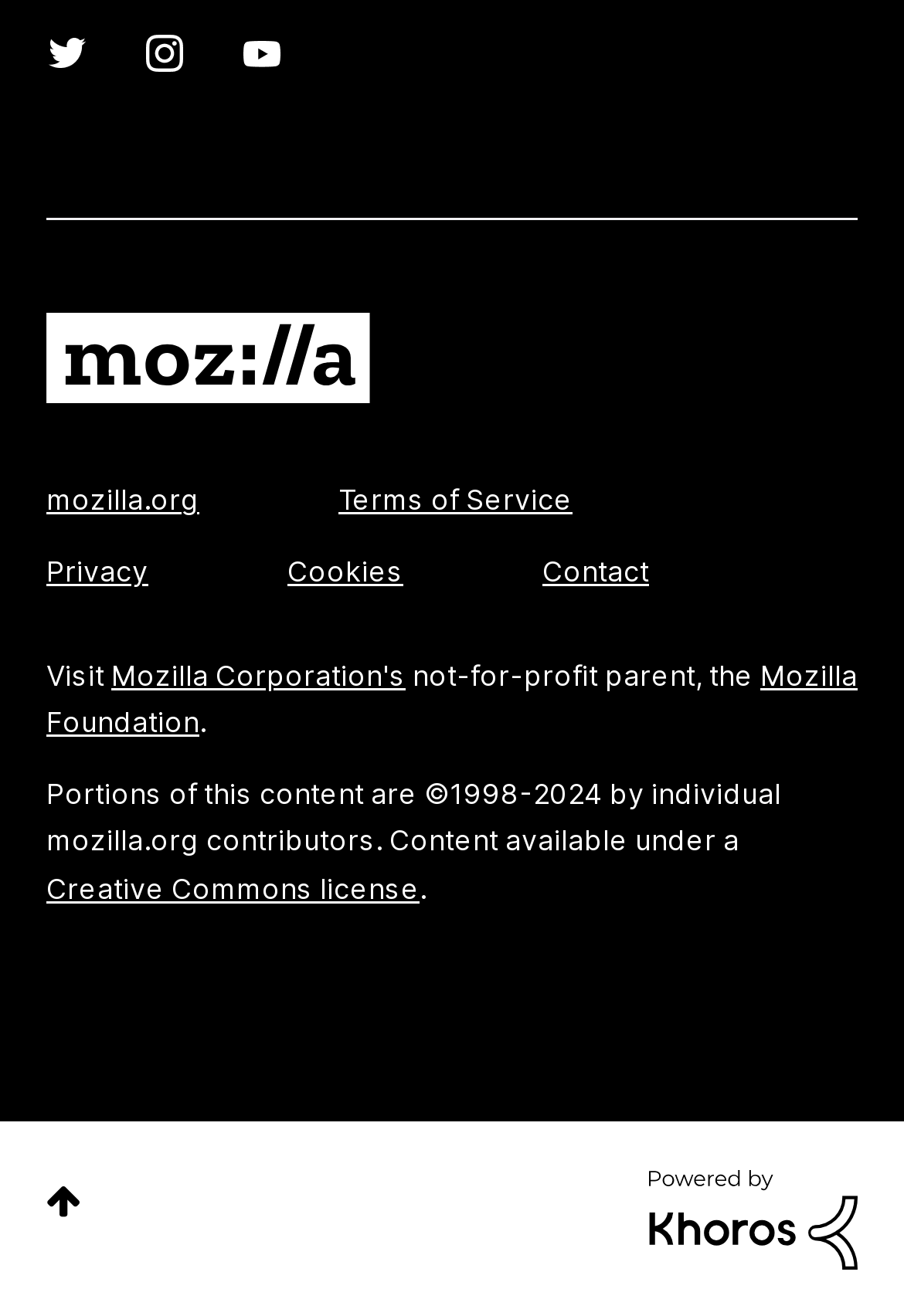Find the bounding box coordinates of the clickable region needed to perform the following instruction: "View Social CRM & Community Solutions Powered by Khoros". The coordinates should be provided as four float numbers between 0 and 1, i.e., [left, top, right, bottom].

[0.718, 0.909, 0.949, 0.939]